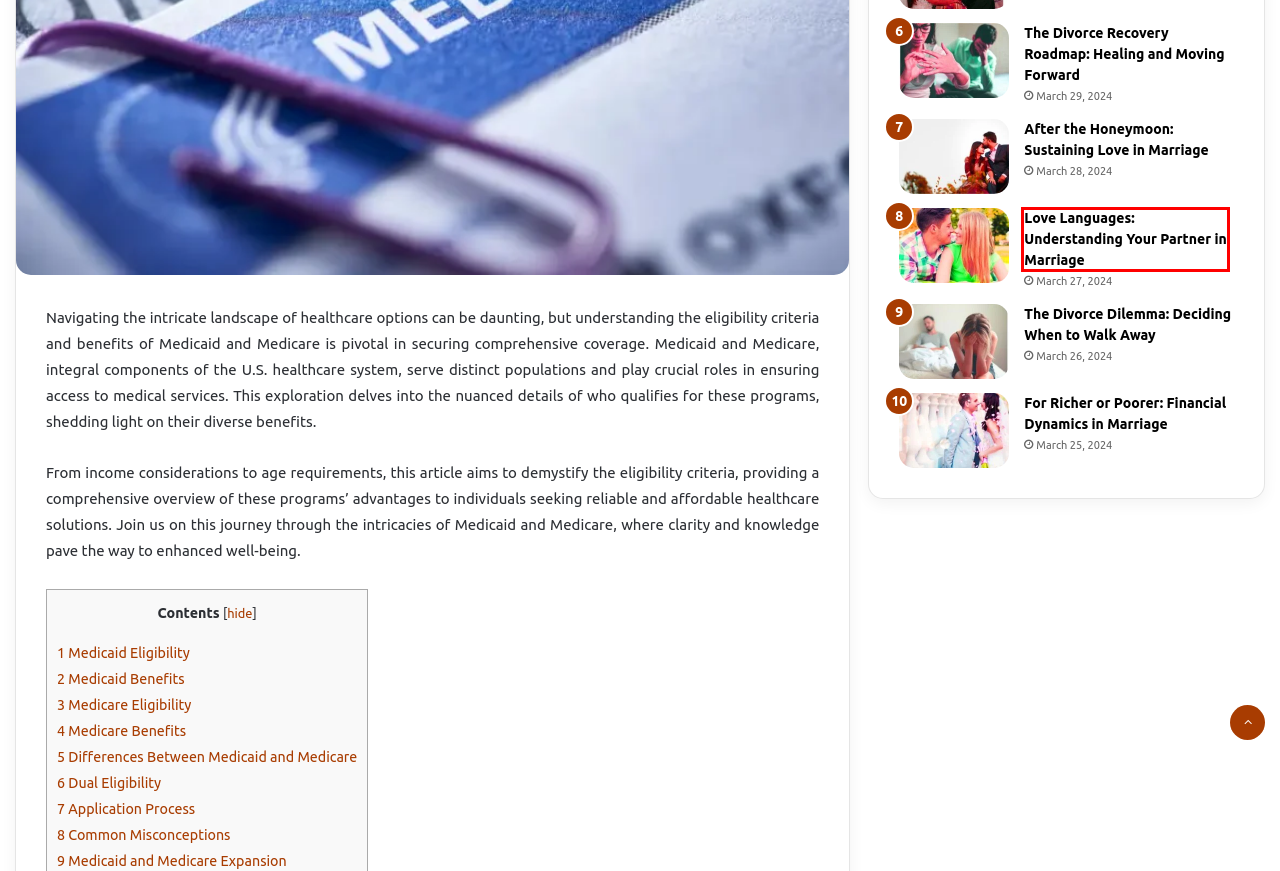Review the screenshot of a webpage which includes a red bounding box around an element. Select the description that best fits the new webpage once the element in the bounding box is clicked. Here are the candidates:
A. For Richer or Poorer: Financial Dynamics in Marriage - Highbrow Lawyer
B. HighbrowLawyer - Highbrow Lawyer
C. The Divorce Dilemma: Deciding When to Walk Away - Highbrow Lawyer
D. After the Honeymoon: Sustaining Love in Marriage - Highbrow Lawyer
E. Feeding a Fire: The Great American Tradition of Grilling (2023) - Highbrow Lawyer
F. Personal Injury - Highbrow Lawyer
G. The Divorce Recovery Roadmap: Healing and Moving Forward - Highbrow Lawyer
H. Love Languages: Understanding Your Partner in Marriage - Highbrow Lawyer

H